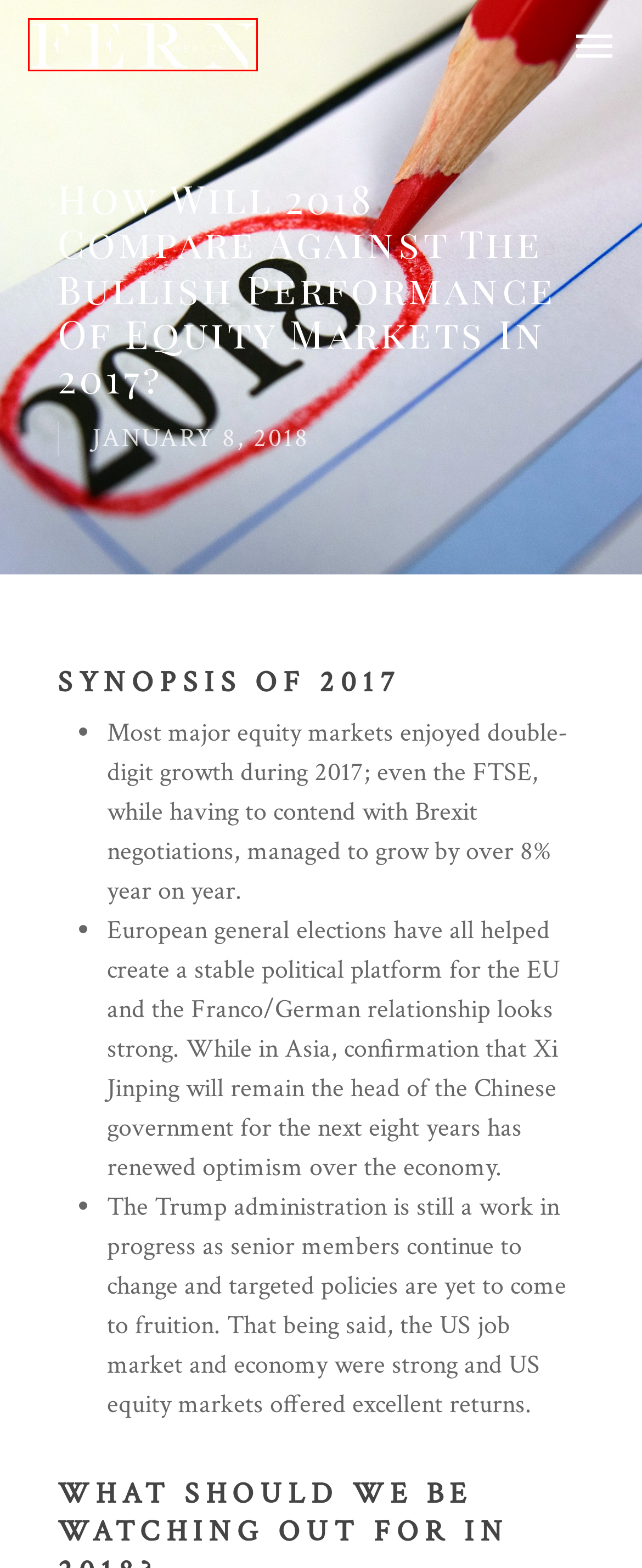Observe the screenshot of a webpage with a red bounding box around an element. Identify the webpage description that best fits the new page after the element inside the bounding box is clicked. The candidates are:
A. What To Do In Times Of Volatility | Fern Wealth GmbH
B. Services | Fern Wealth GmbH
C. Bloomberg: Brexit Christmas Special | Fern Wealth GmbH
D. Your Investments And The Financial Markets: What Can We Expect In 2022? | Fern Wealth GmbH
E. Terms of Service | Fern Wealth GmbH
F. Contact | Fern Wealth GmbH
G. FinSA Regulation | Fern Wealth GmbH
H. Fern Wealth GmbH

H